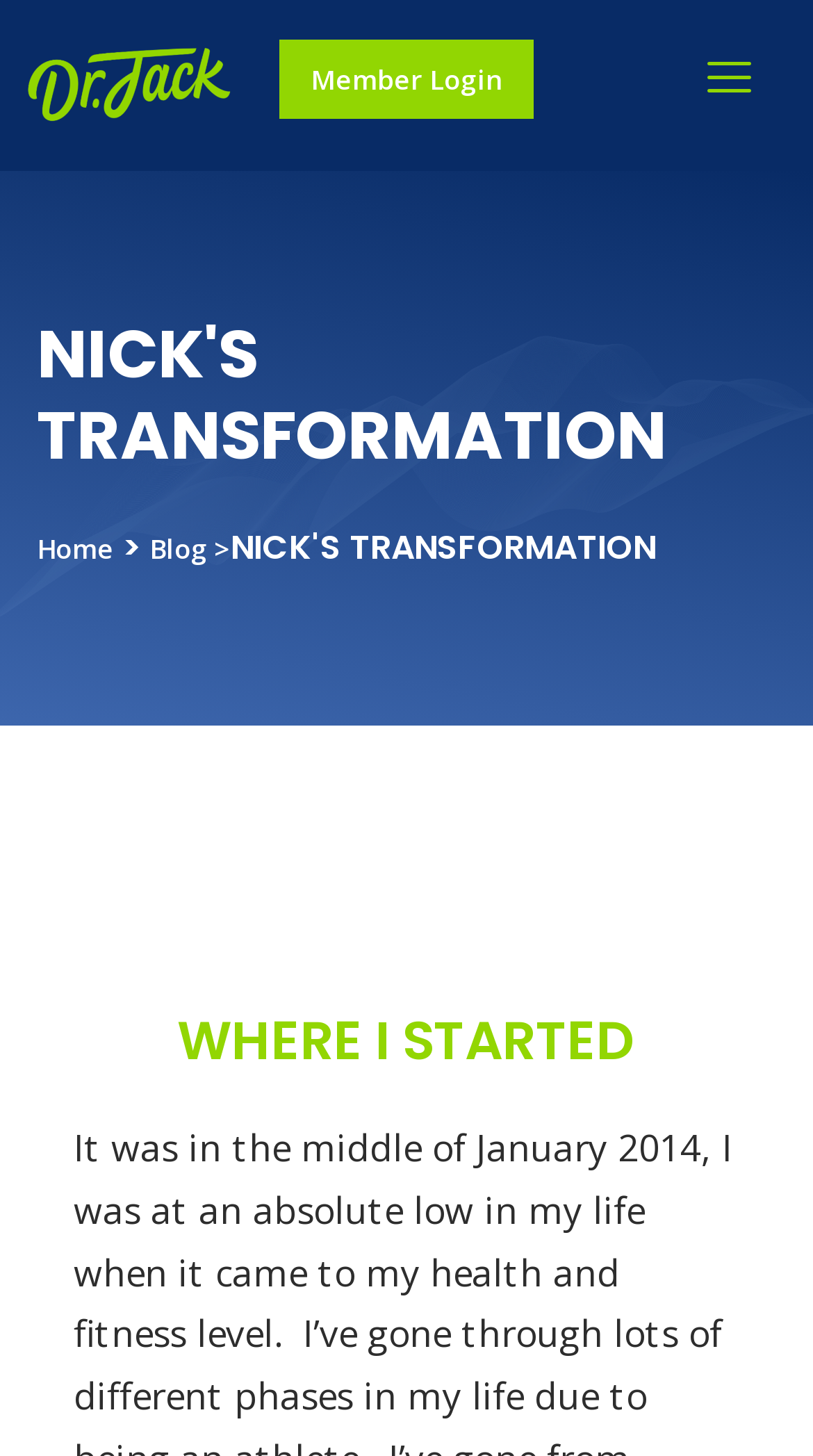Is there a button on the top right?
Respond to the question with a single word or phrase according to the image.

Yes